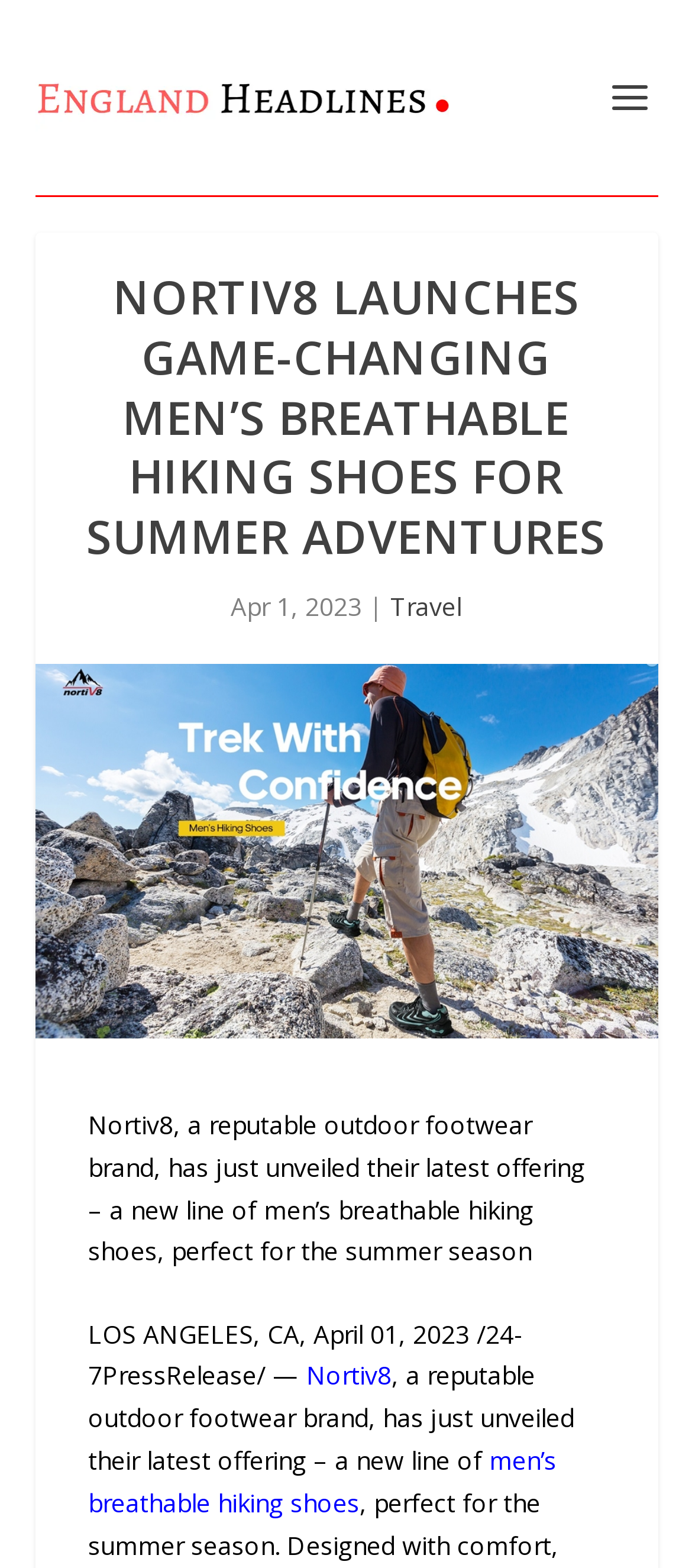Create a detailed description of the webpage's content and layout.

The webpage appears to be a news article or press release about Nortiv8's new line of men's breathable hiking shoes. At the top, there is a heading that reads "NORTIV8 LAUNCHES GAME-CHANGING MEN’S BREATHABLE HIKING SHOES FOR SUMMER ADVENTURES" in a prominent position. Below the heading, there is a date "Apr 1, 2023" followed by a category label "Travel". 

To the left of the heading, there is a link to "England Headlines" accompanied by an image with the same name. This link is positioned near the top-left corner of the page. 

Further down, there is a large image that spans almost the entire width of the page, taking up a significant amount of space. 

The main content of the article is divided into paragraphs. The first paragraph describes Nortiv8 as a reputable outdoor footwear brand and introduces their new line of men's breathable hiking shoes. The second paragraph appears to be a quote or a statement from the company, mentioning the location and date of the press release. 

There are several links within the article, including one to the company "Nortiv8" and another to the specific product "men's breathable hiking shoes". These links are scattered throughout the paragraphs, providing additional information to readers.